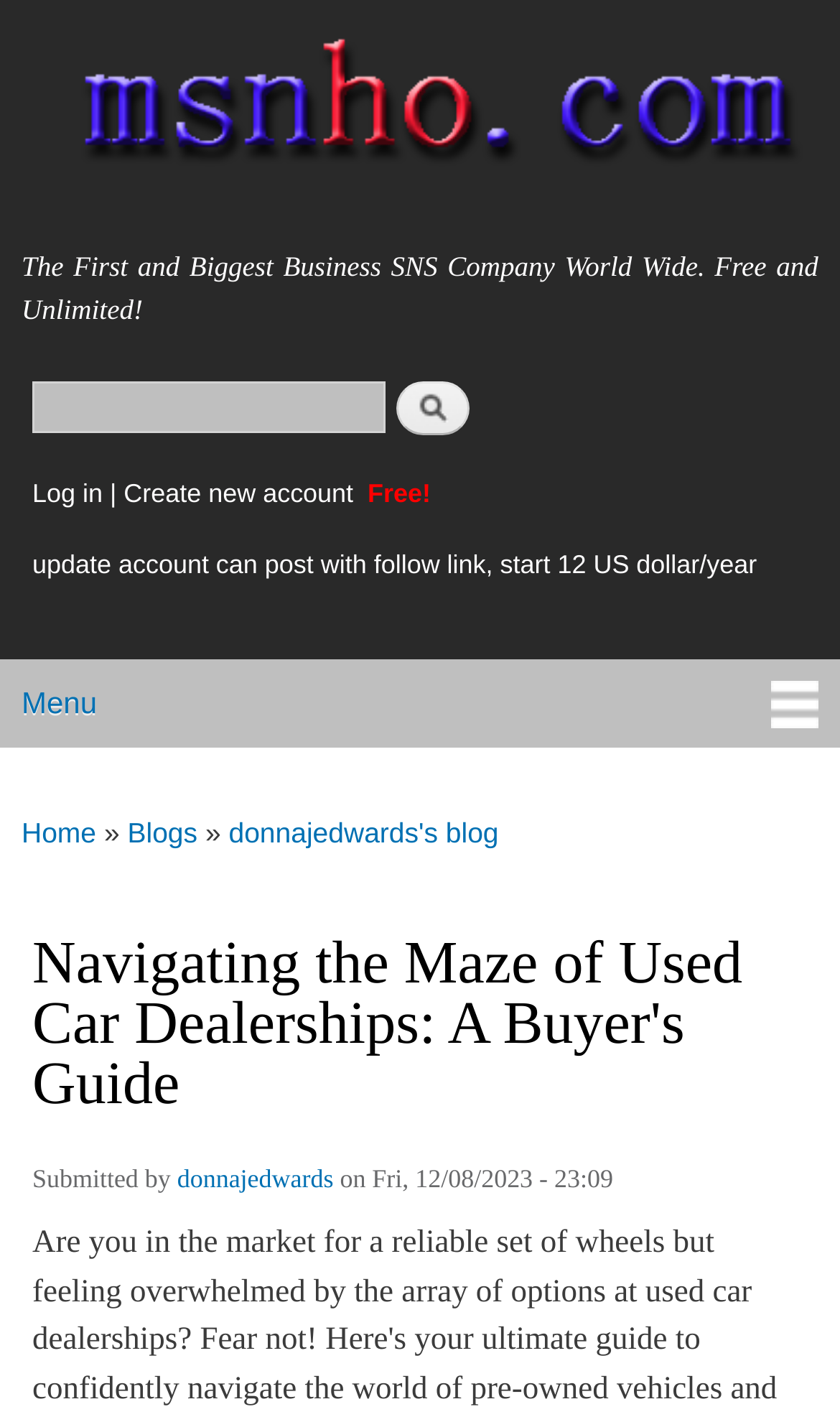Offer a thorough description of the webpage.

This webpage is a blog post titled "Navigating the Maze of Used Car Dealerships: A Buyer's Guide" on a platform called Msnho. At the top left corner, there is a link to skip to the main content. Next to it, there is a link to the home page, accompanied by a home icon. The website's logo and slogan "The First and Biggest Business SNS Company World Wide. Free and Unlimited!" are displayed prominently at the top.

Below the logo, there is a search form with a text box and a search button. On the right side of the search form, there are links to log in or create a new account, with a "Free!" label next to the create account link.

Further down, there is a main menu with a link to the menu page. Below the main menu, there is a breadcrumb trail showing the current location, with links to the home page, blogs, and the current blog post.

The main content of the webpage is the blog post, which takes up most of the page. The title of the post is displayed in a large font, and the content is not visible in the accessibility tree. At the bottom of the page, there is a footer section with information about the post, including the author's name, "donnajedwards", and the date and time it was submitted, "Fri, 12/08/2023 - 23:09".